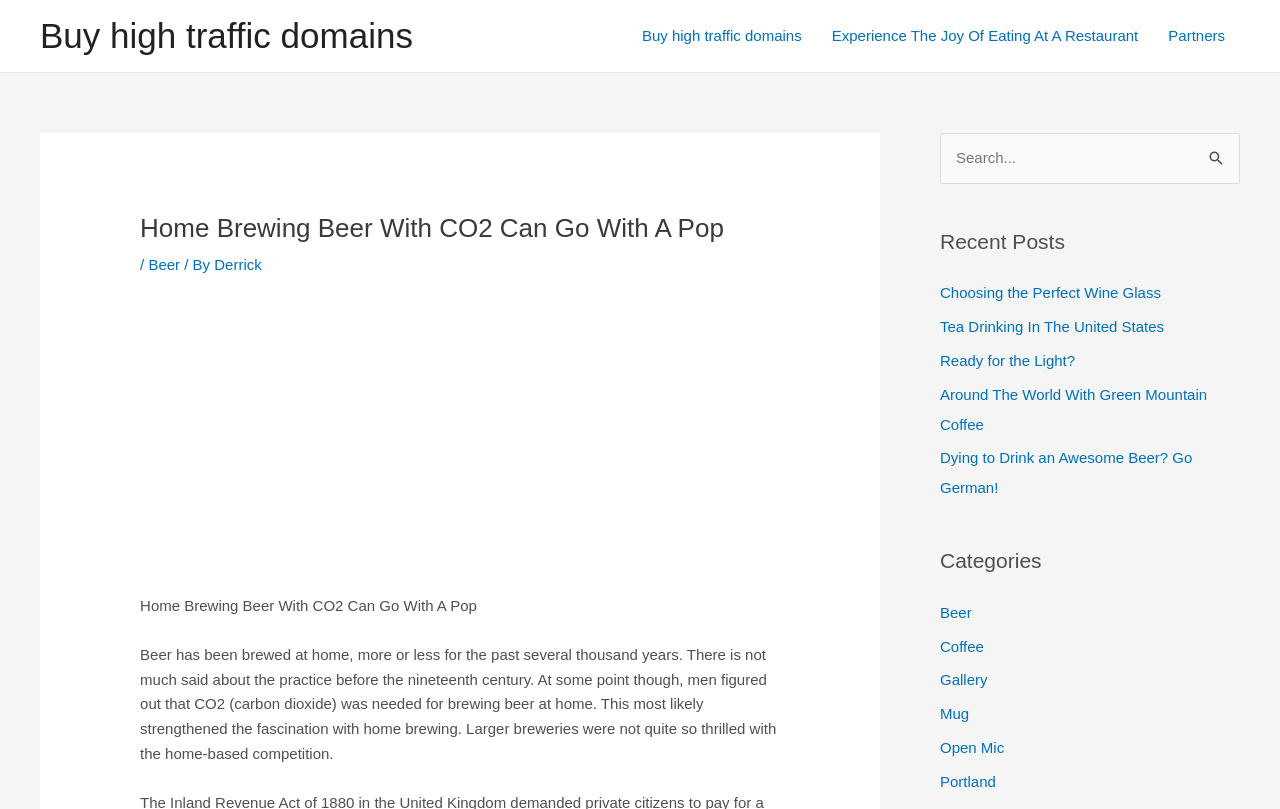Predict the bounding box coordinates for the UI element described as: "Beer". The coordinates should be four float numbers between 0 and 1, presented as [left, top, right, bottom].

[0.116, 0.317, 0.141, 0.338]